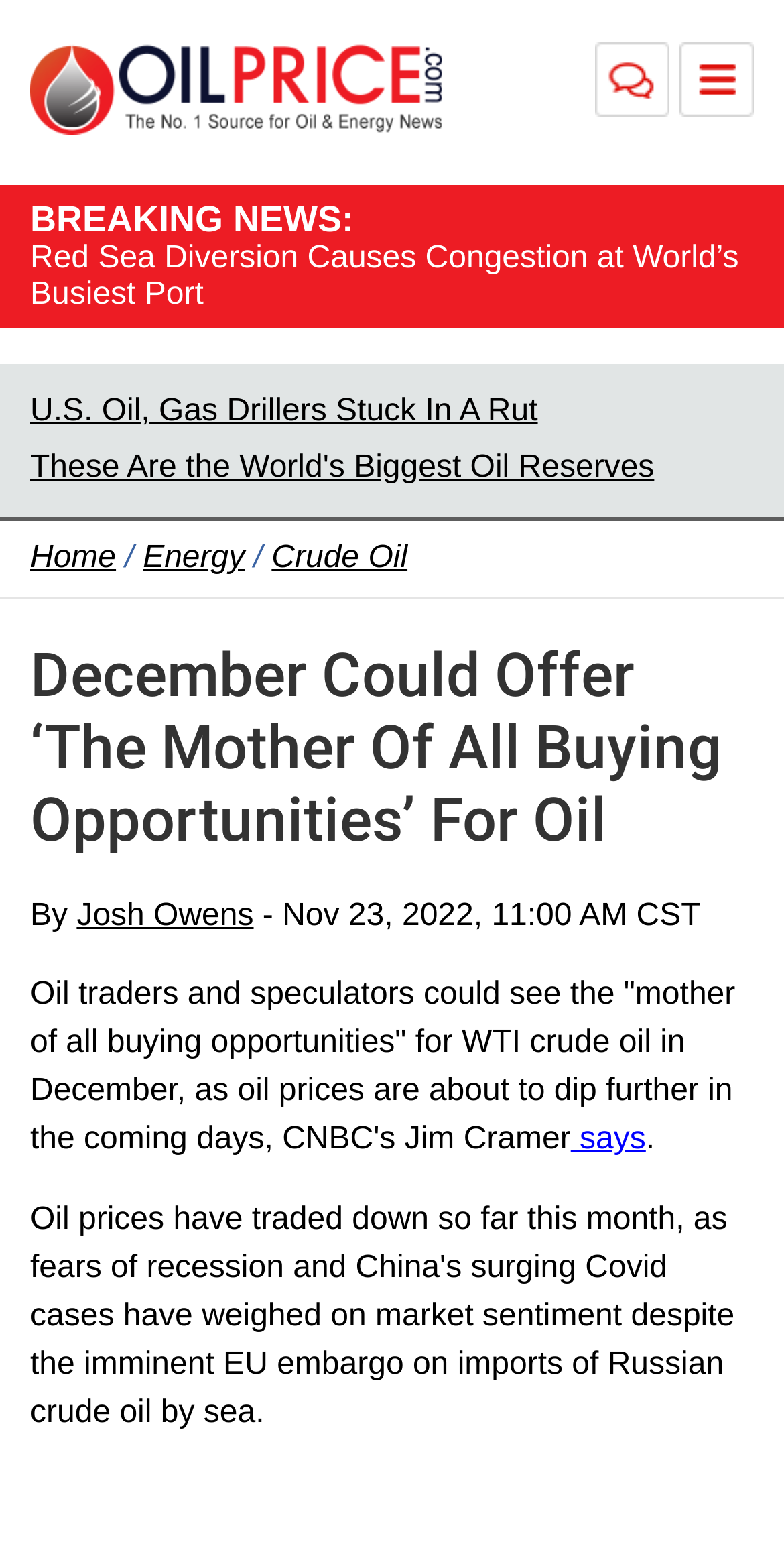Please identify the bounding box coordinates of the element that needs to be clicked to perform the following instruction: "View U.S. Oil, Gas Drillers Stuck In A Rut article".

[0.038, 0.253, 0.686, 0.275]